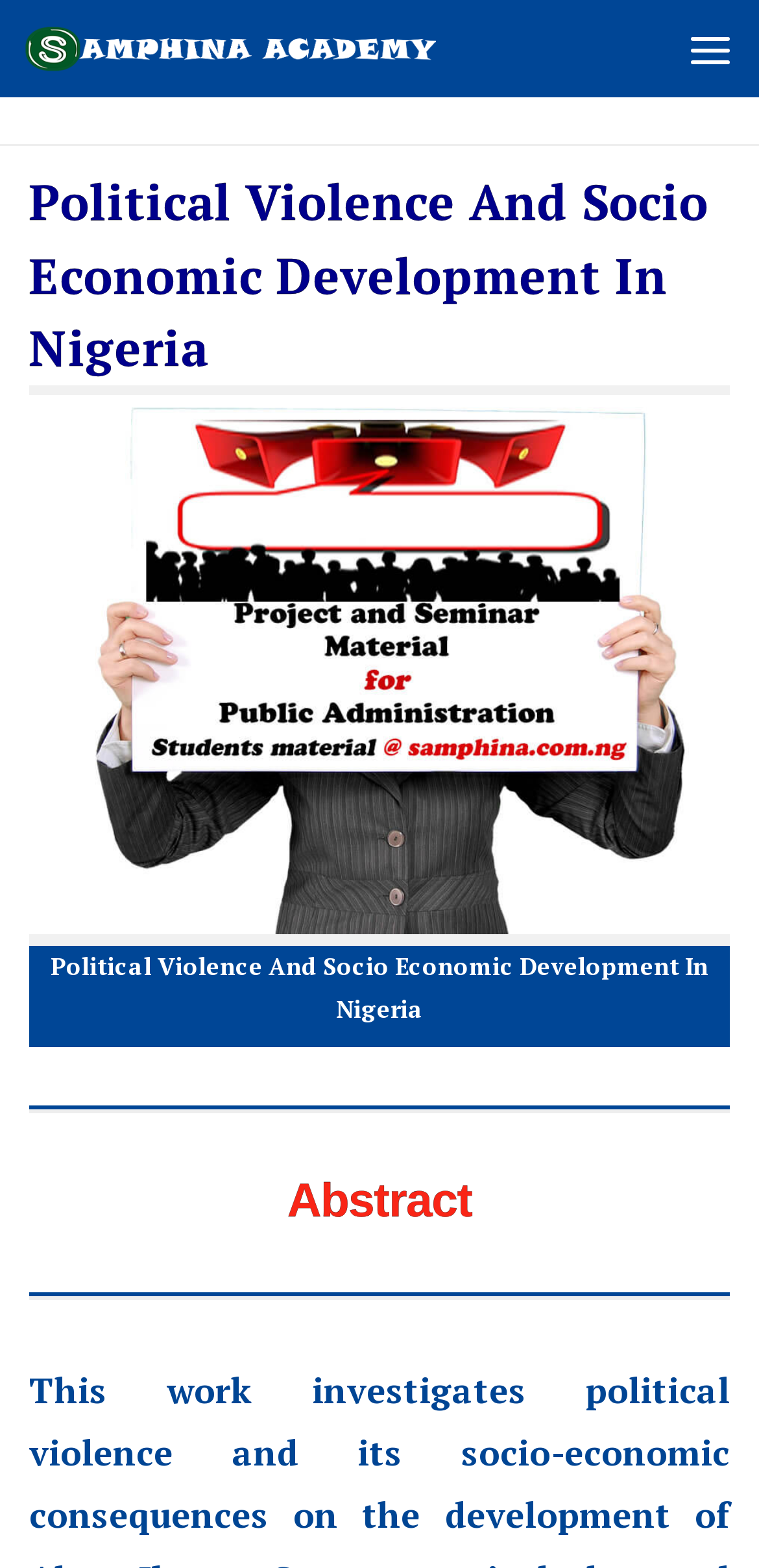What is the purpose of the 'Skip to content' link?
From the image, respond with a single word or phrase.

To skip to content